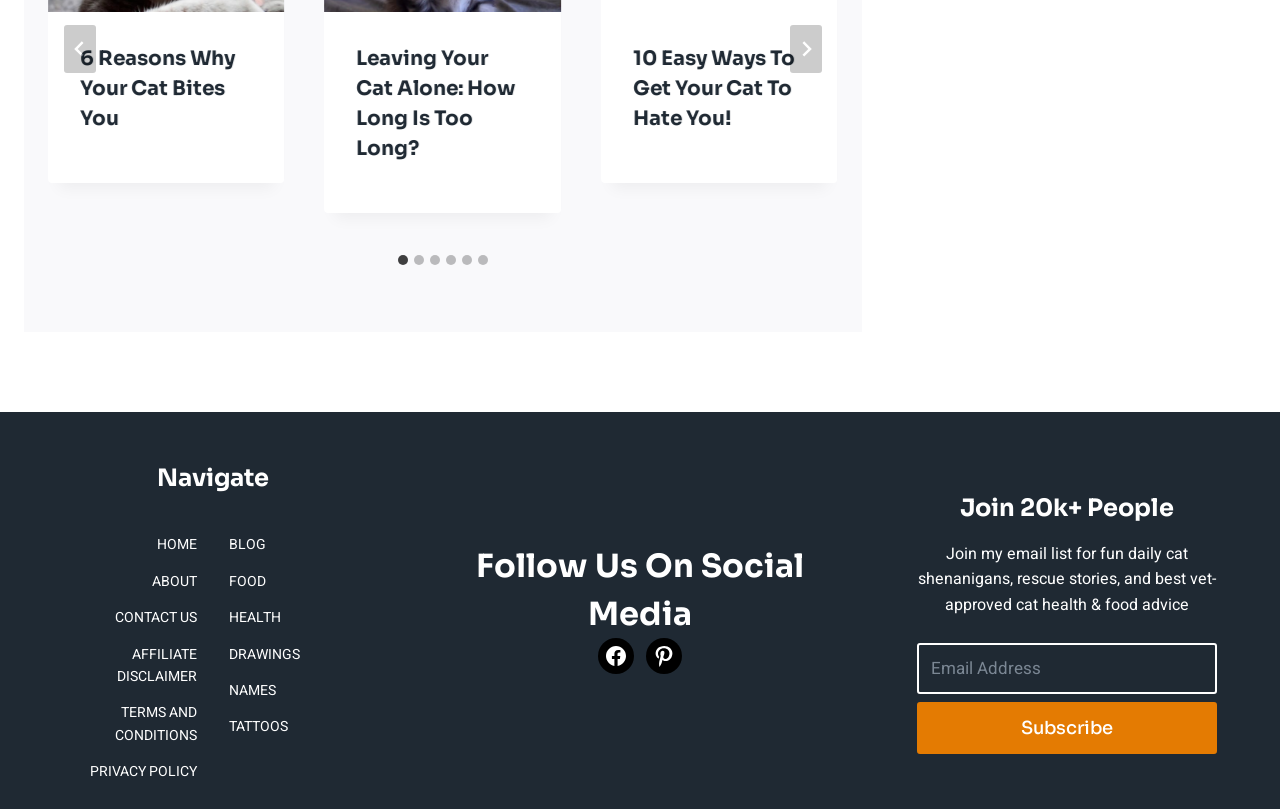What type of content is available on this webpage?
Provide a detailed answer to the question using information from the image.

The webpage contains multiple headings and links related to cats, such as '6 Reasons Why Your Cat Bites You', 'Leaving Your Cat Alone: How Long Is Too Long?', and '10 Easy Ways To Get Your Cat To Hate You!'. This suggests that the webpage provides cat-related articles and content.